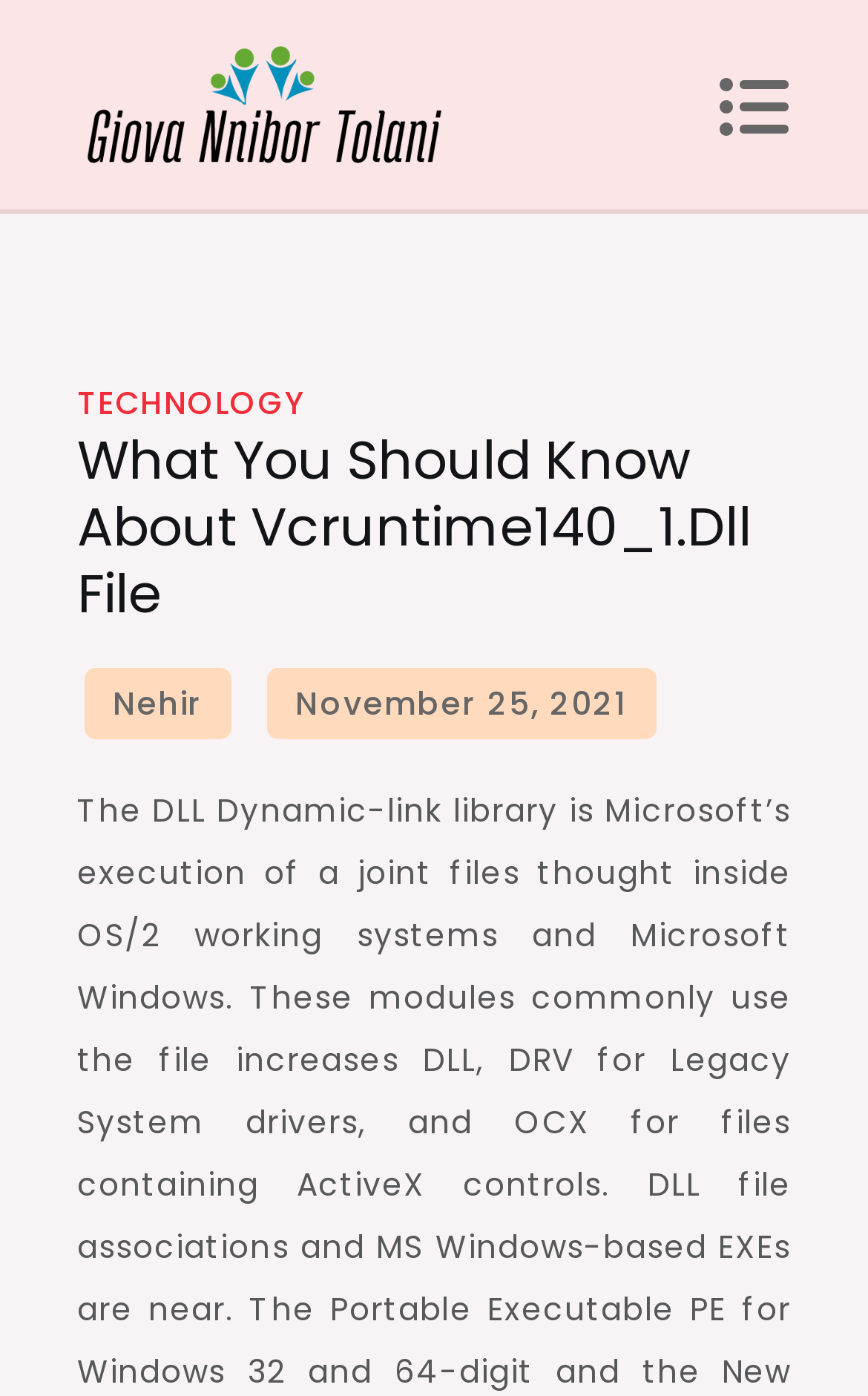Please give a one-word or short phrase response to the following question: 
Who is the author of the webpage?

Nehir